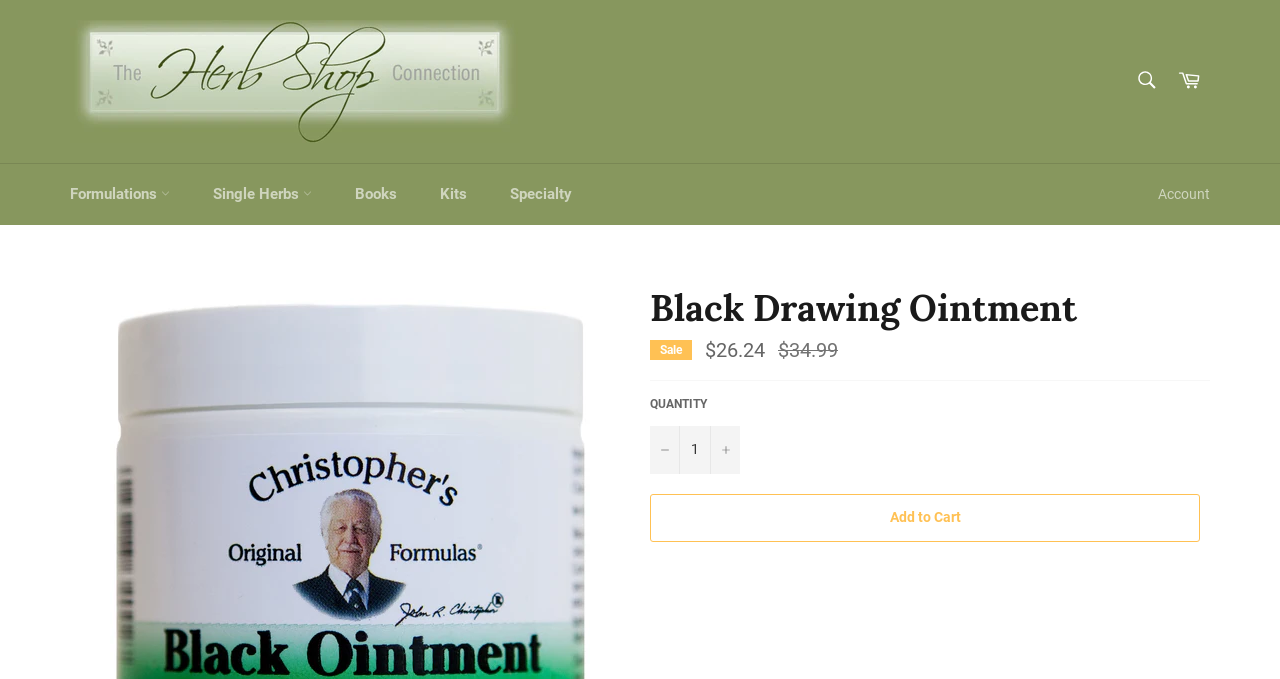Kindly determine the bounding box coordinates for the clickable area to achieve the given instruction: "Add to Cart".

[0.508, 0.727, 0.938, 0.798]